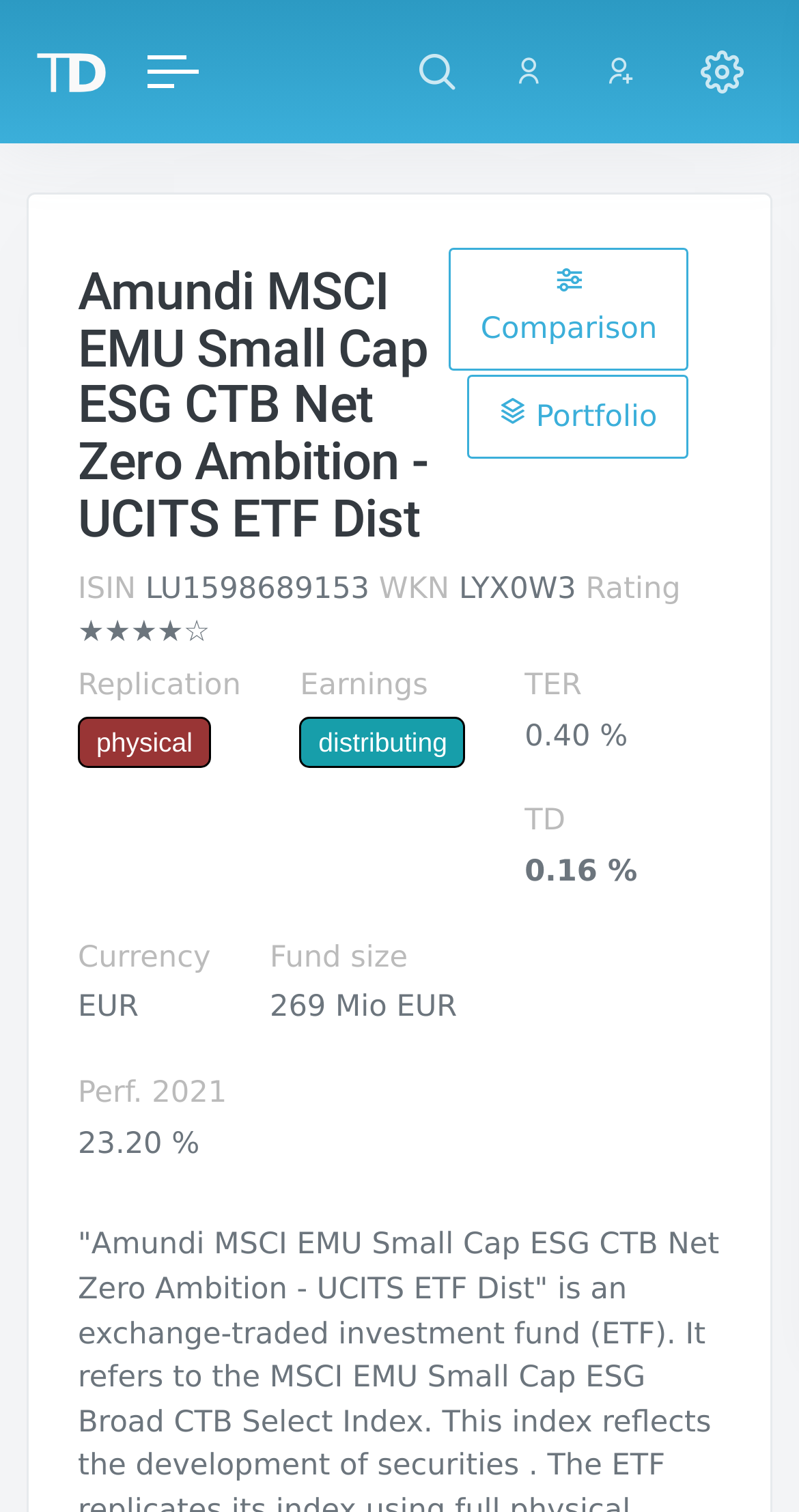What is the TER of the ETF?
Based on the image, answer the question with as much detail as possible.

The TER of the ETF can be found in the section that lists the ETF's details, where it is labeled as 'TER', and the value is '0.40 %'.